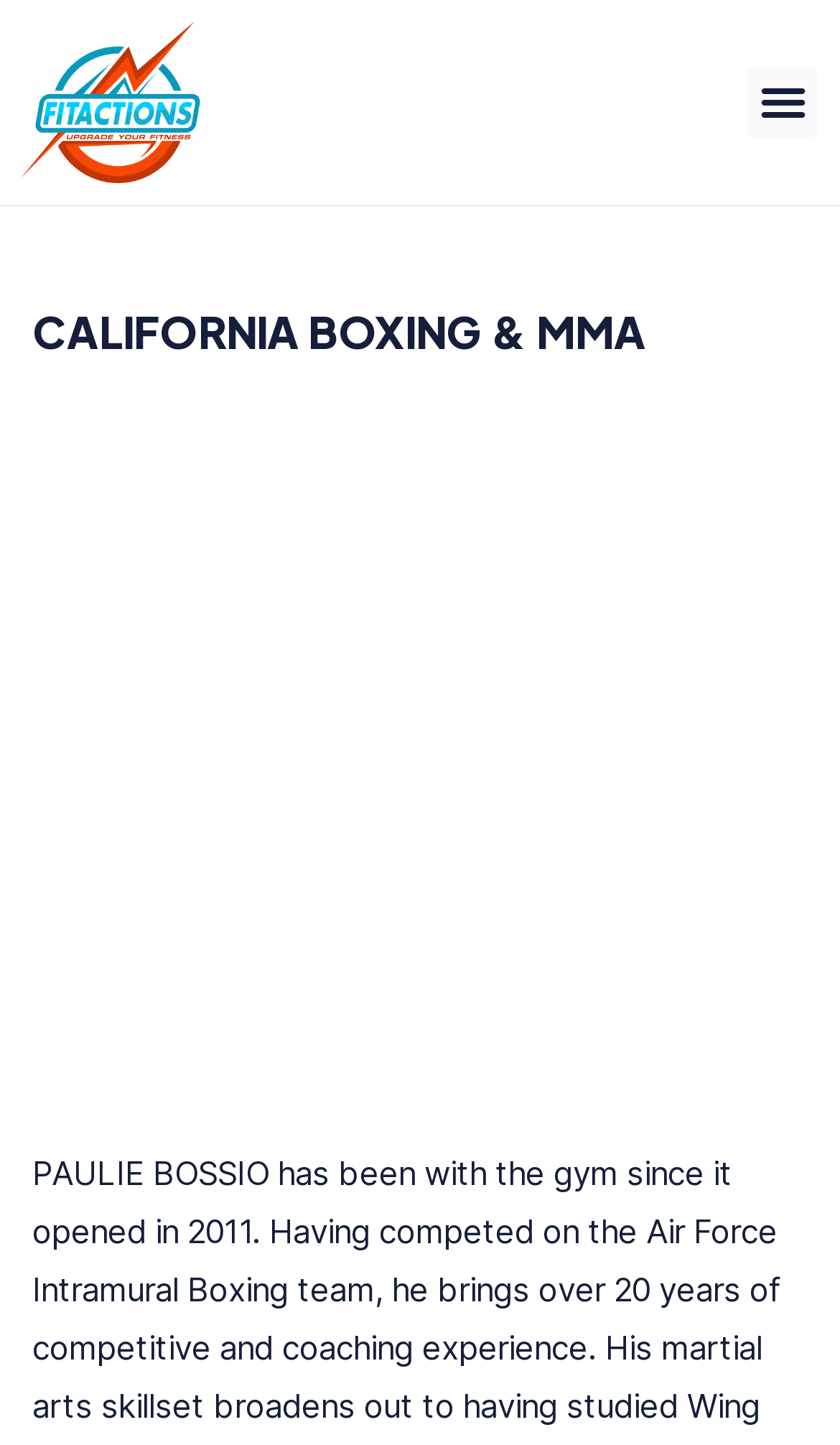Find the bounding box coordinates for the HTML element described as: "Menu". The coordinates should consist of four float values between 0 and 1, i.e., [left, top, right, bottom].

[0.89, 0.046, 0.974, 0.095]